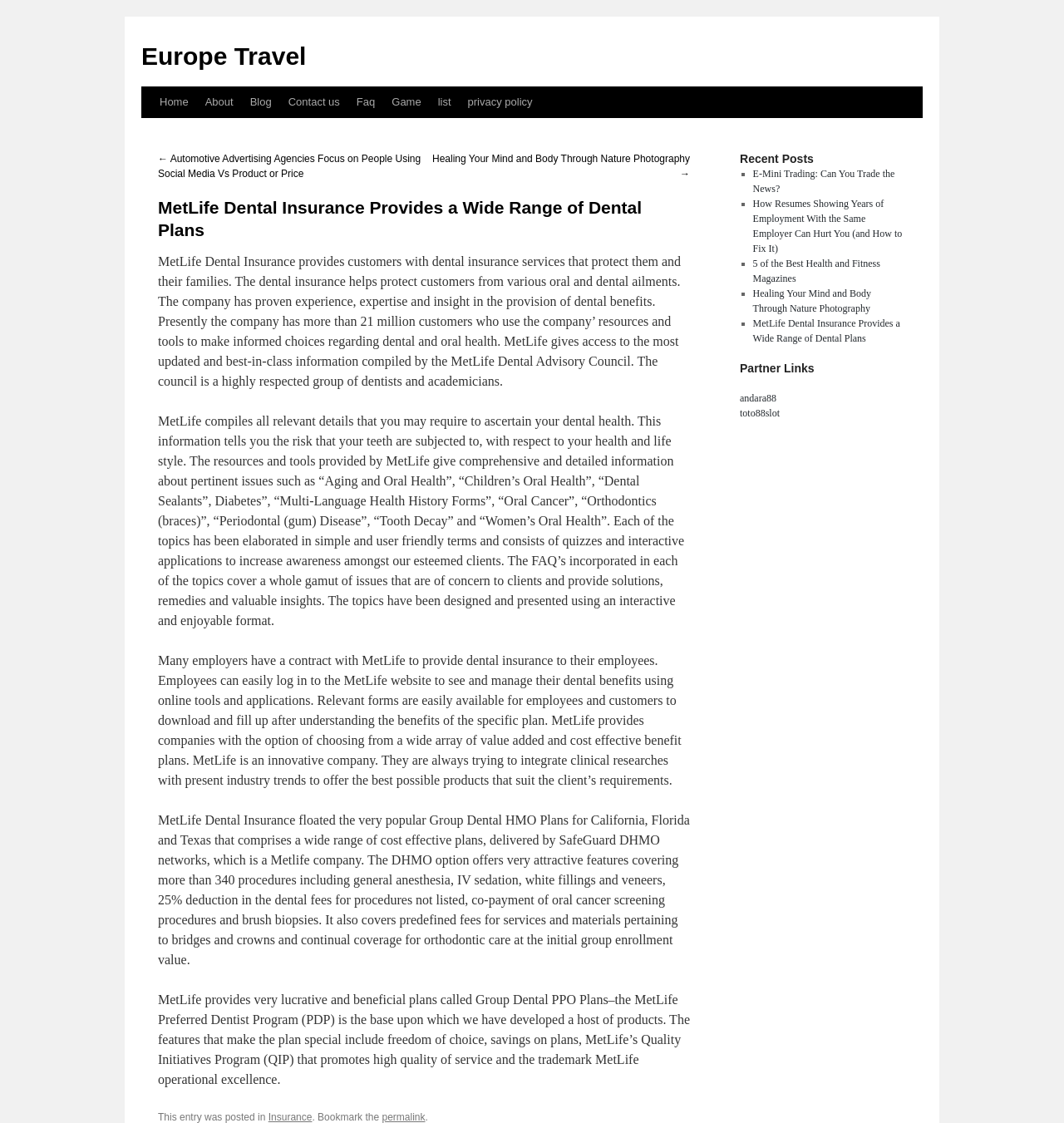What is the title or heading displayed on the webpage?

MetLife Dental Insurance Provides a Wide Range of Dental Plans